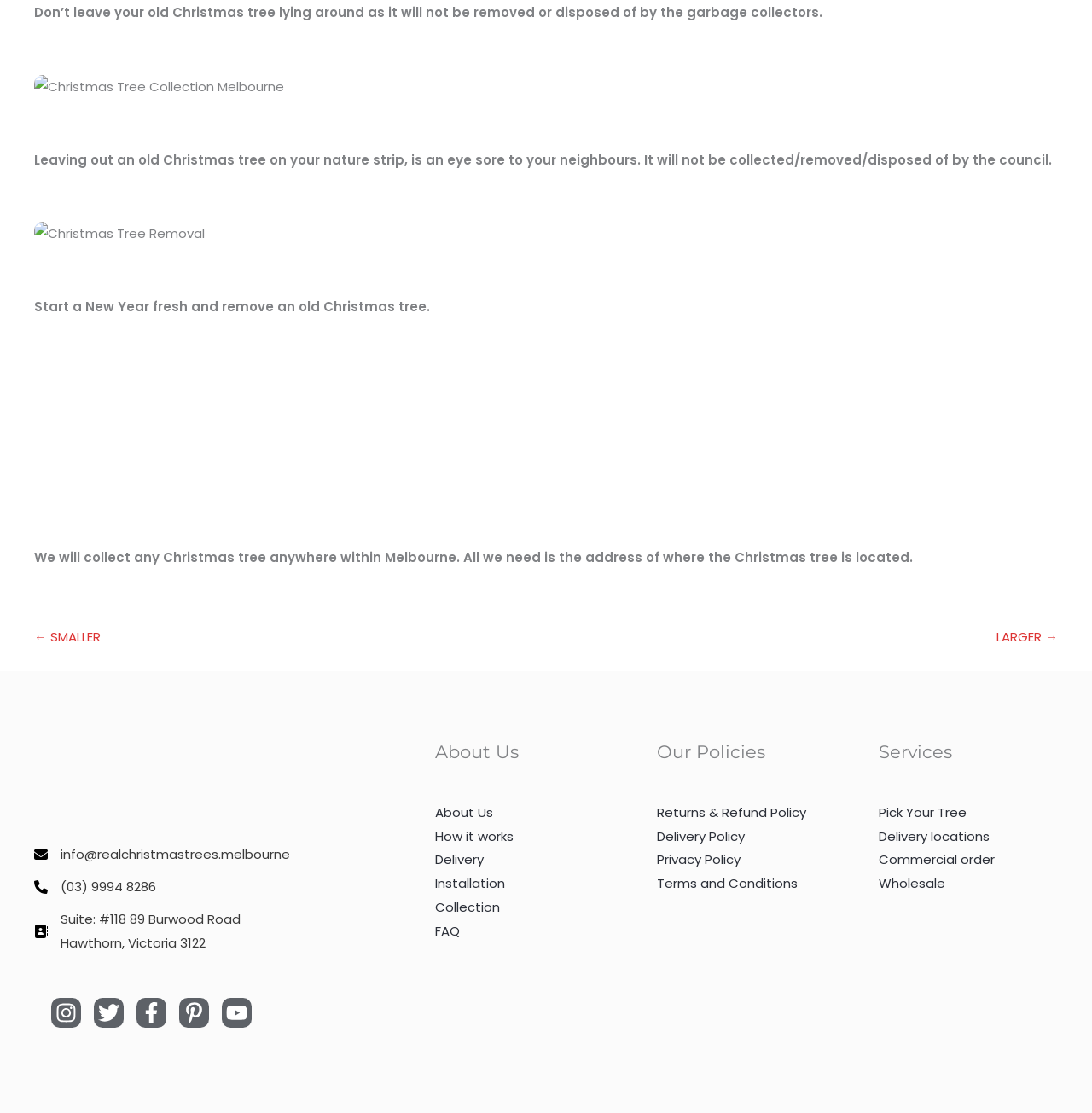Provide the bounding box coordinates of the HTML element described by the text: "alt="Google Plus" title="Google Plus"". The coordinates should be in the format [left, top, right, bottom] with values between 0 and 1.

None